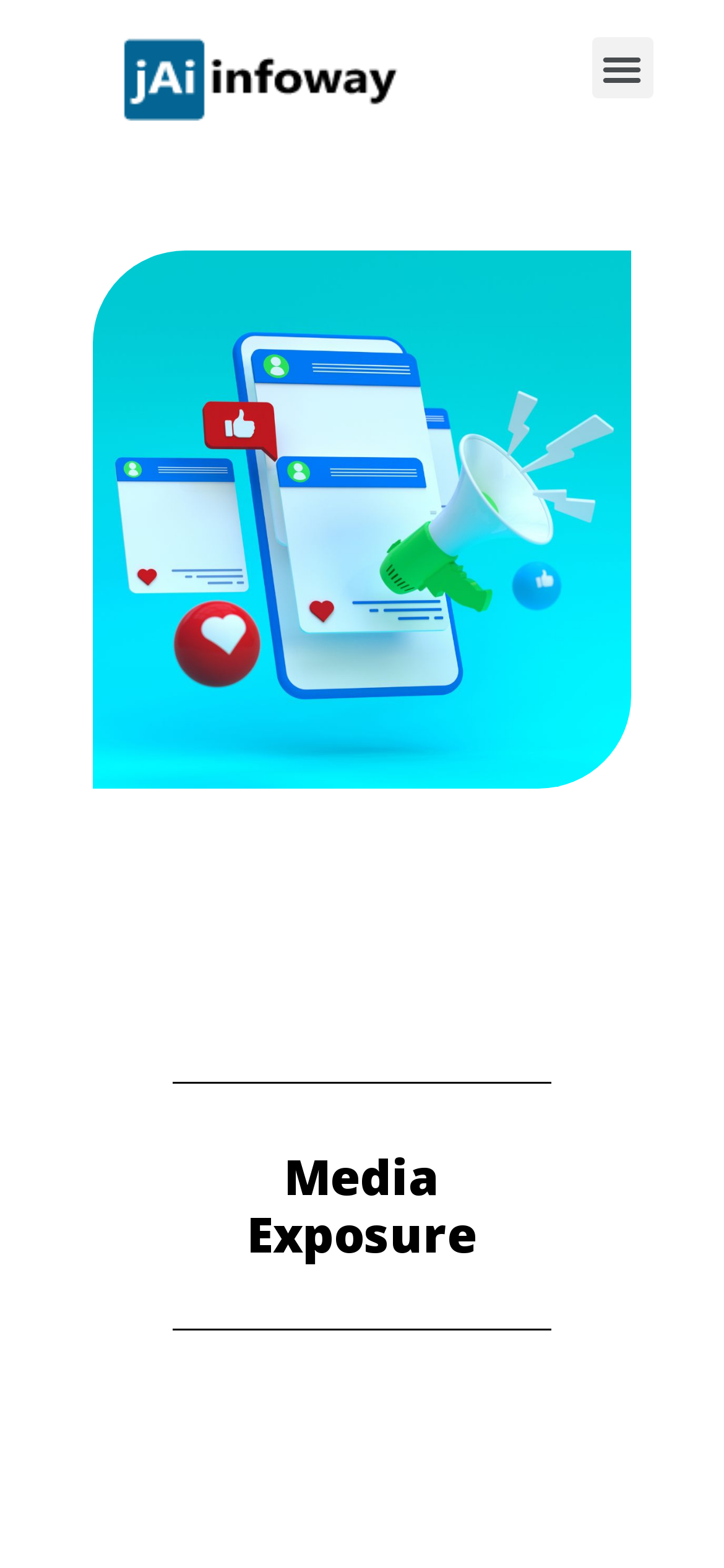Provide the bounding box coordinates for the specified HTML element described in this description: "alt="logo"". The coordinates should be four float numbers ranging from 0 to 1, in the format [left, top, right, bottom].

[0.141, 0.024, 0.574, 0.077]